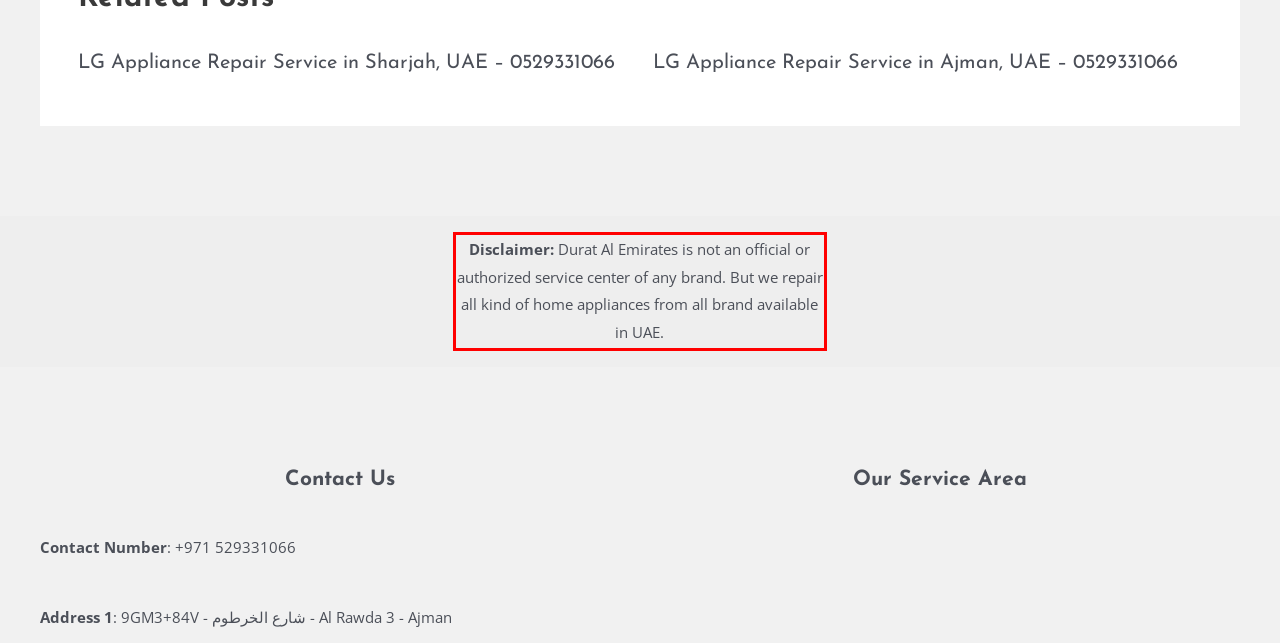There is a screenshot of a webpage with a red bounding box around a UI element. Please use OCR to extract the text within the red bounding box.

Disclaimer: Durat Al Emirates is not an official or authorized service center of any brand. But we repair all kind of home appliances from all brand available in UAE.